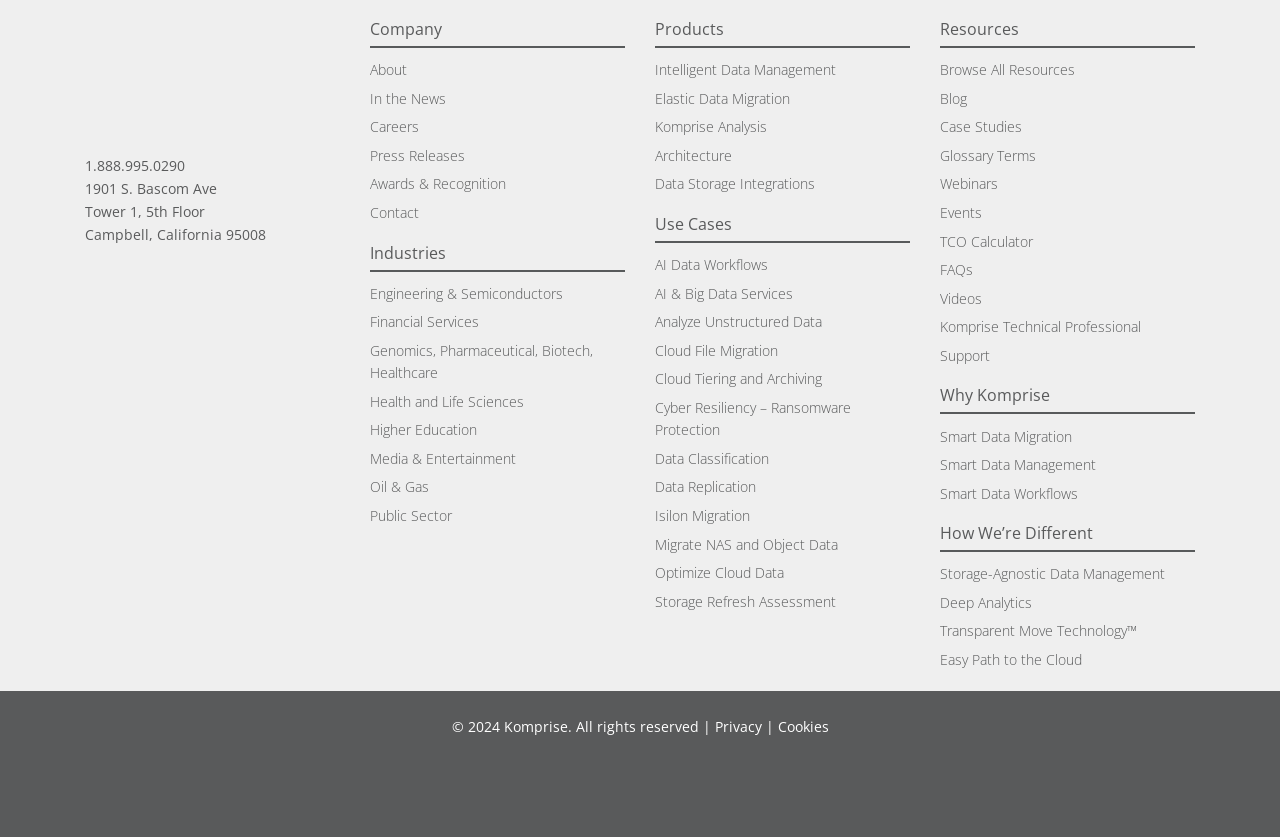Give a concise answer using only one word or phrase for this question:
What is the copyright year mentioned at the bottom of the webpage?

2024